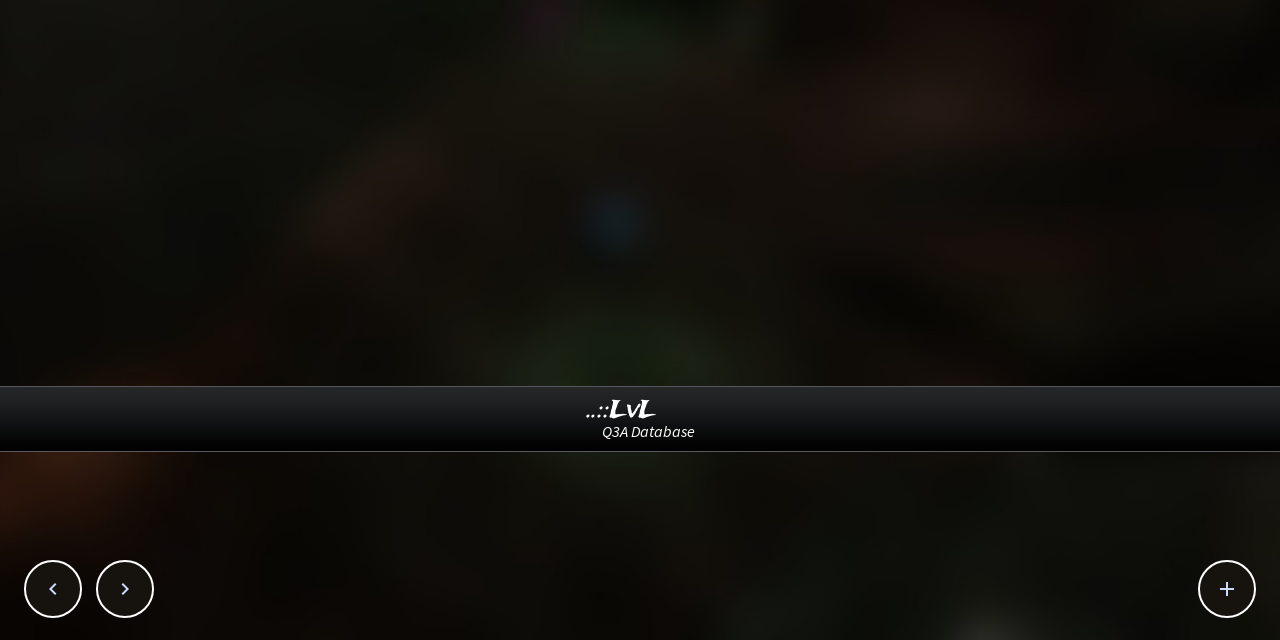Calculate the bounding box coordinates for the UI element based on the following description: "". Ensure the coordinates are four float numbers between 0 and 1, i.e., [left, top, right, bottom].

[0.938, 0.878, 0.98, 0.962]